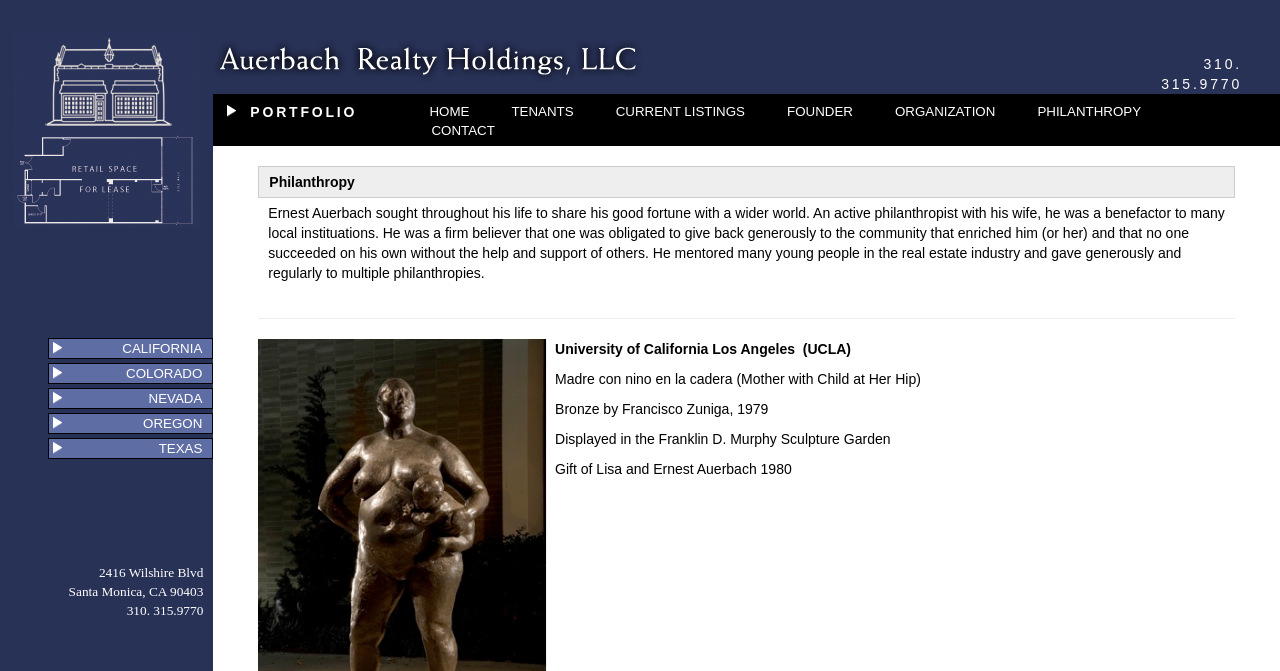Find the bounding box coordinates of the clickable area required to complete the following action: "Click on 'the customer journey'".

None